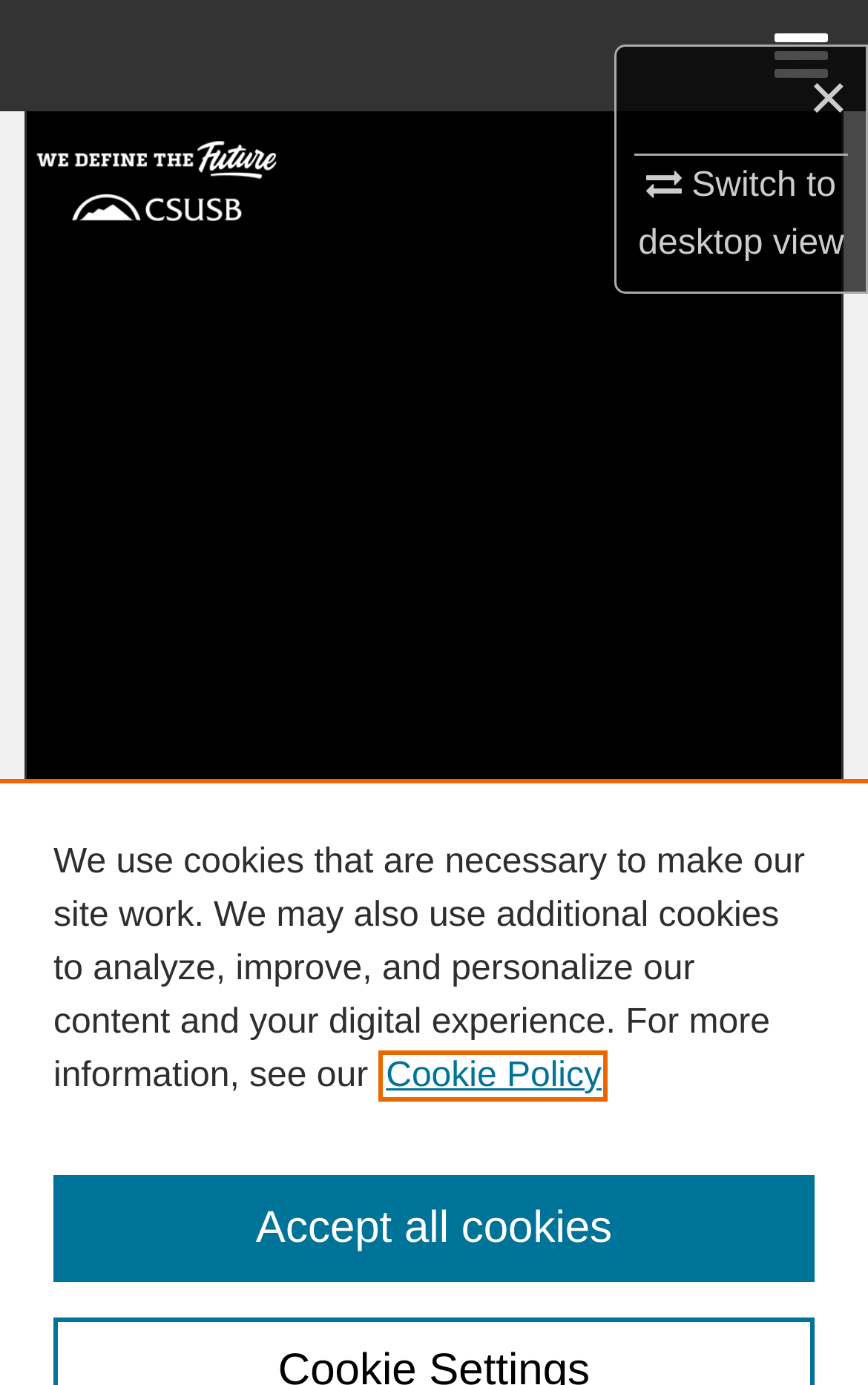Identify the bounding box coordinates of the clickable region to carry out the given instruction: "Download".

[0.049, 0.721, 0.947, 0.816]